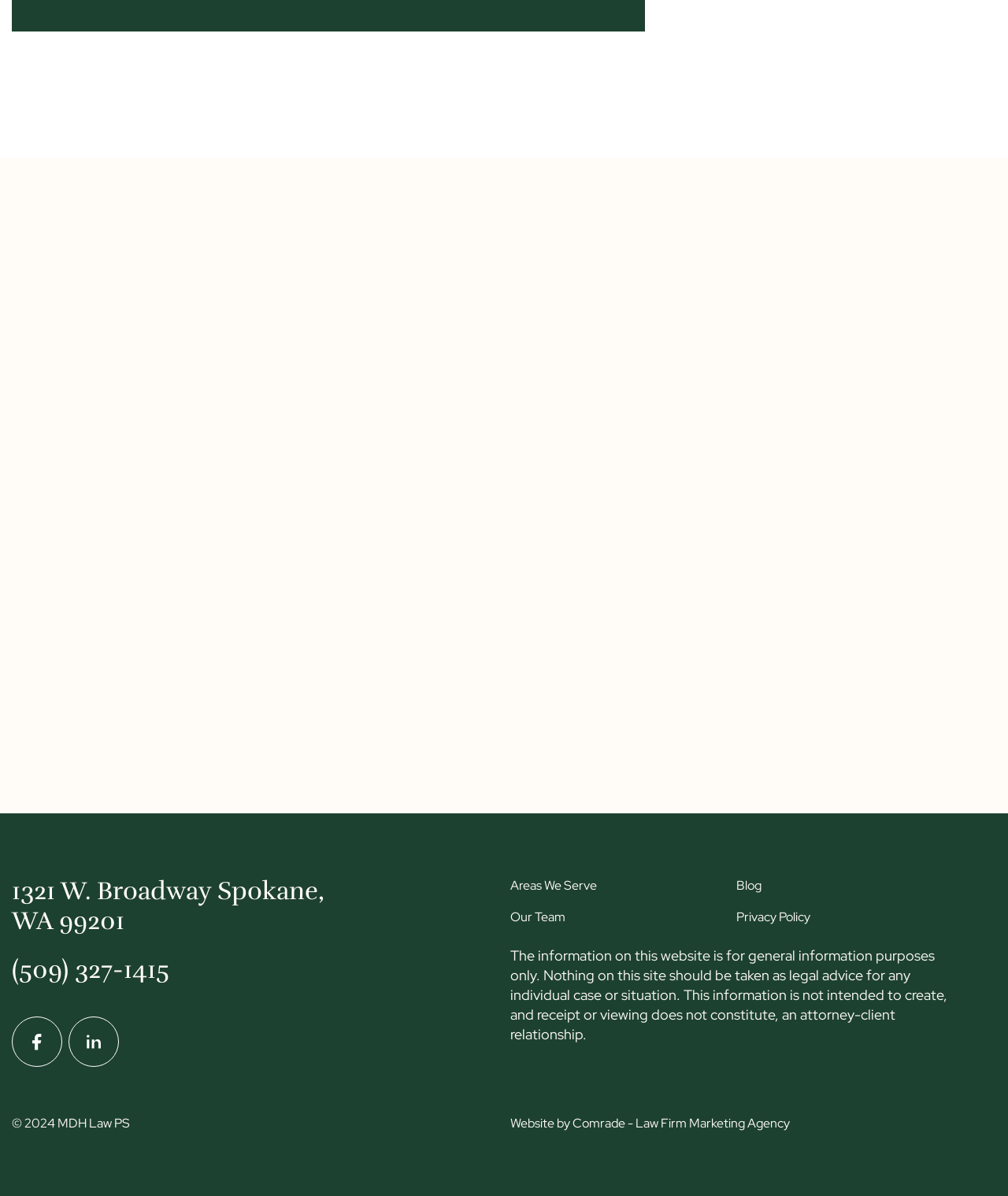Who wrote the blog post 'Enforcing Washington Child Support Orders'?
Using the image, provide a concise answer in one word or a short phrase.

MARK D. HODGSON